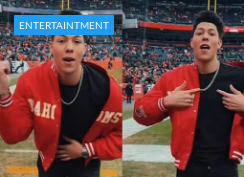Observe the image and answer the following question in detail: What is the atmosphere in the background?

The caption describes the background of the image as capturing a lively stadium atmosphere, which implies that the event is a vibrant and energetic sporting event, likely a football game, with many fans present.